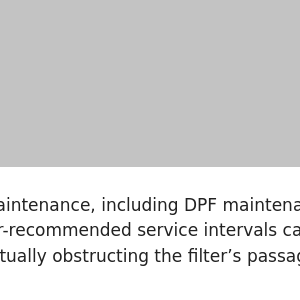What happens when DPF upkeep is neglected? Look at the image and give a one-word or short phrase answer.

clogging due to accumulated soot and ash